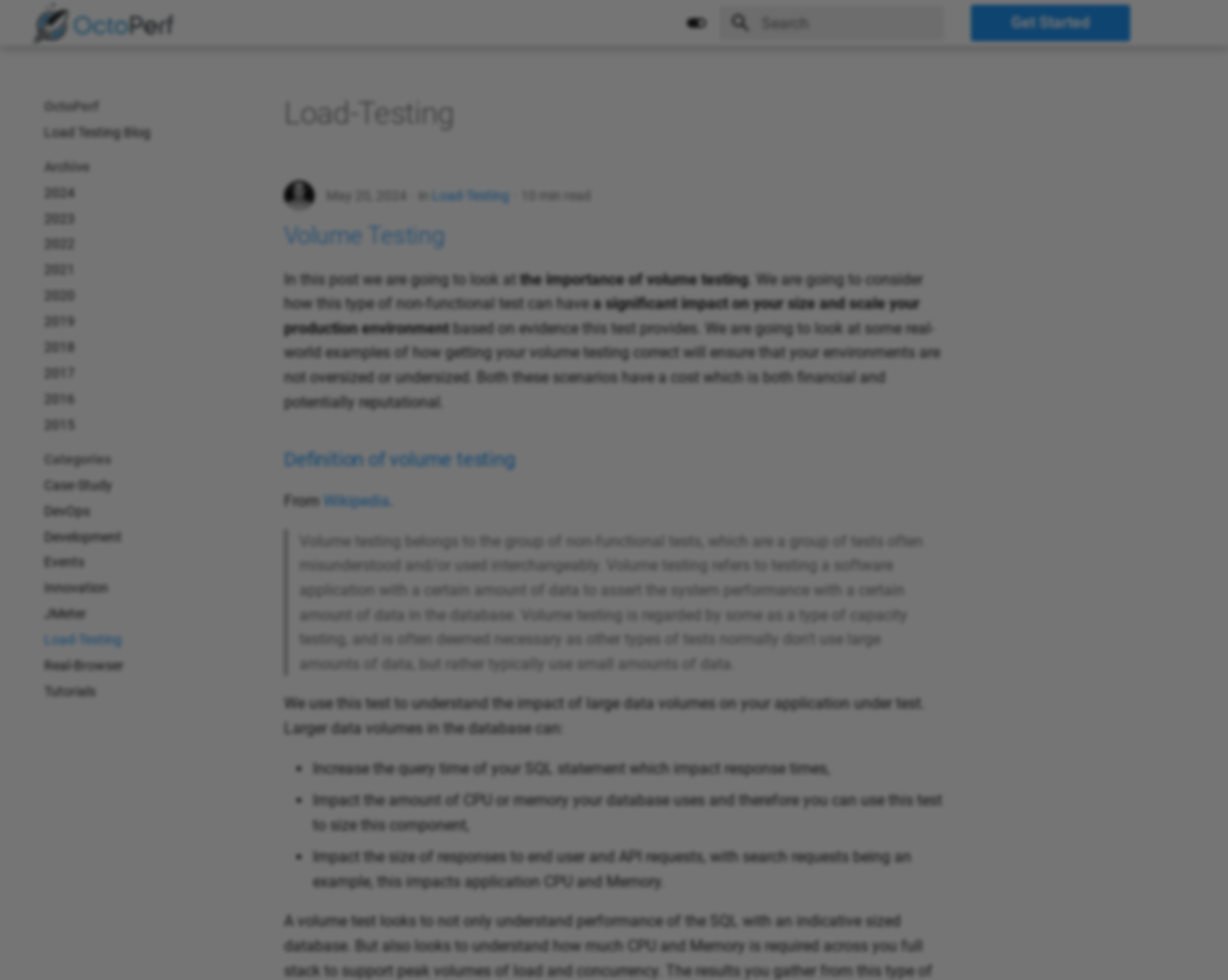Can you find the bounding box coordinates for the element to click on to achieve the instruction: "Go back to top"?

[0.449, 0.067, 0.551, 0.106]